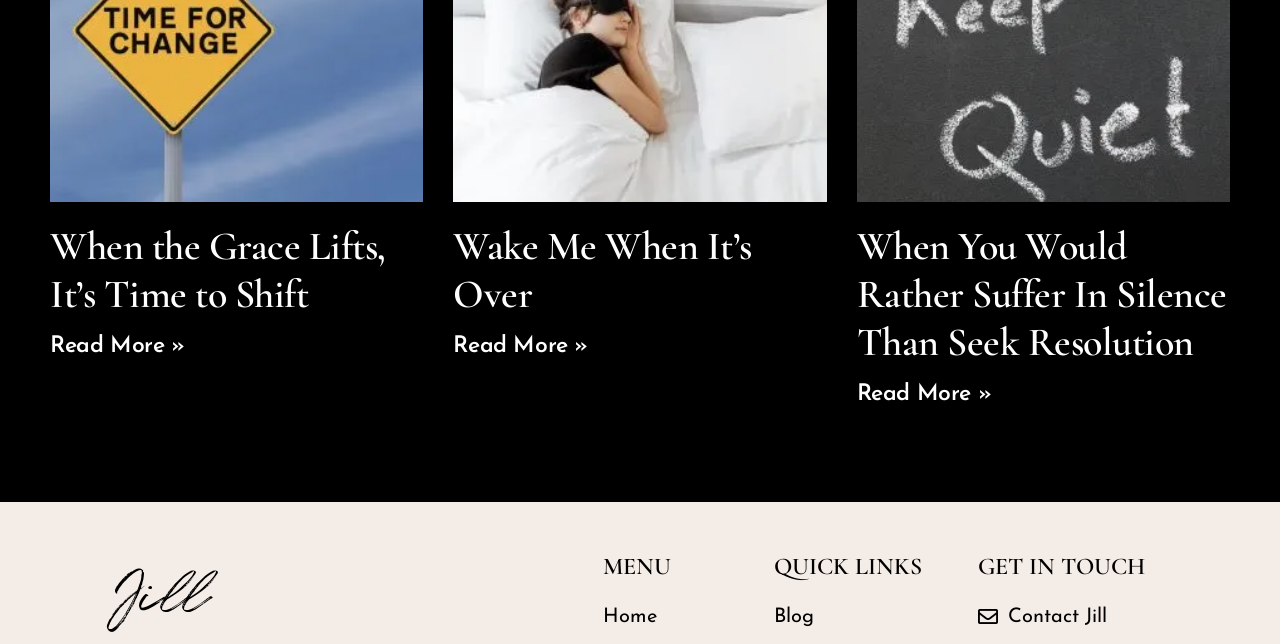Based on the image, provide a detailed response to the question:
How many articles are listed on this webpage?

I counted the number of heading elements that contain article titles, and found three: 'When the Grace Lifts, It’s Time to Shift', 'Wake Me When It’s Over', and 'When You Would Rather Suffer In Silence Than Seek Resolution'.